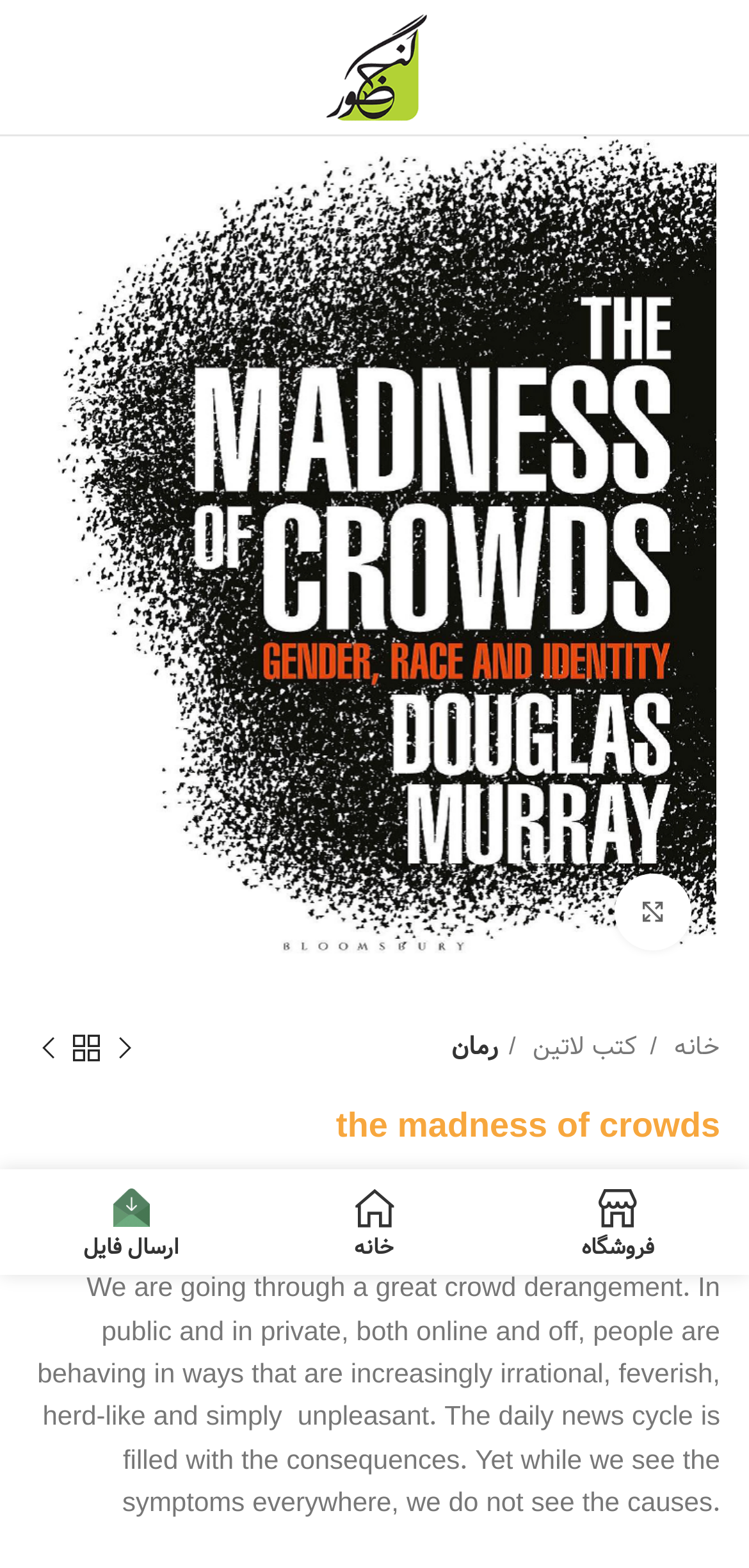Please specify the bounding box coordinates of the element that should be clicked to execute the given instruction: 'Upload a file'. Ensure the coordinates are four float numbers between 0 and 1, expressed as [left, top, right, bottom].

[0.013, 0.752, 0.338, 0.807]